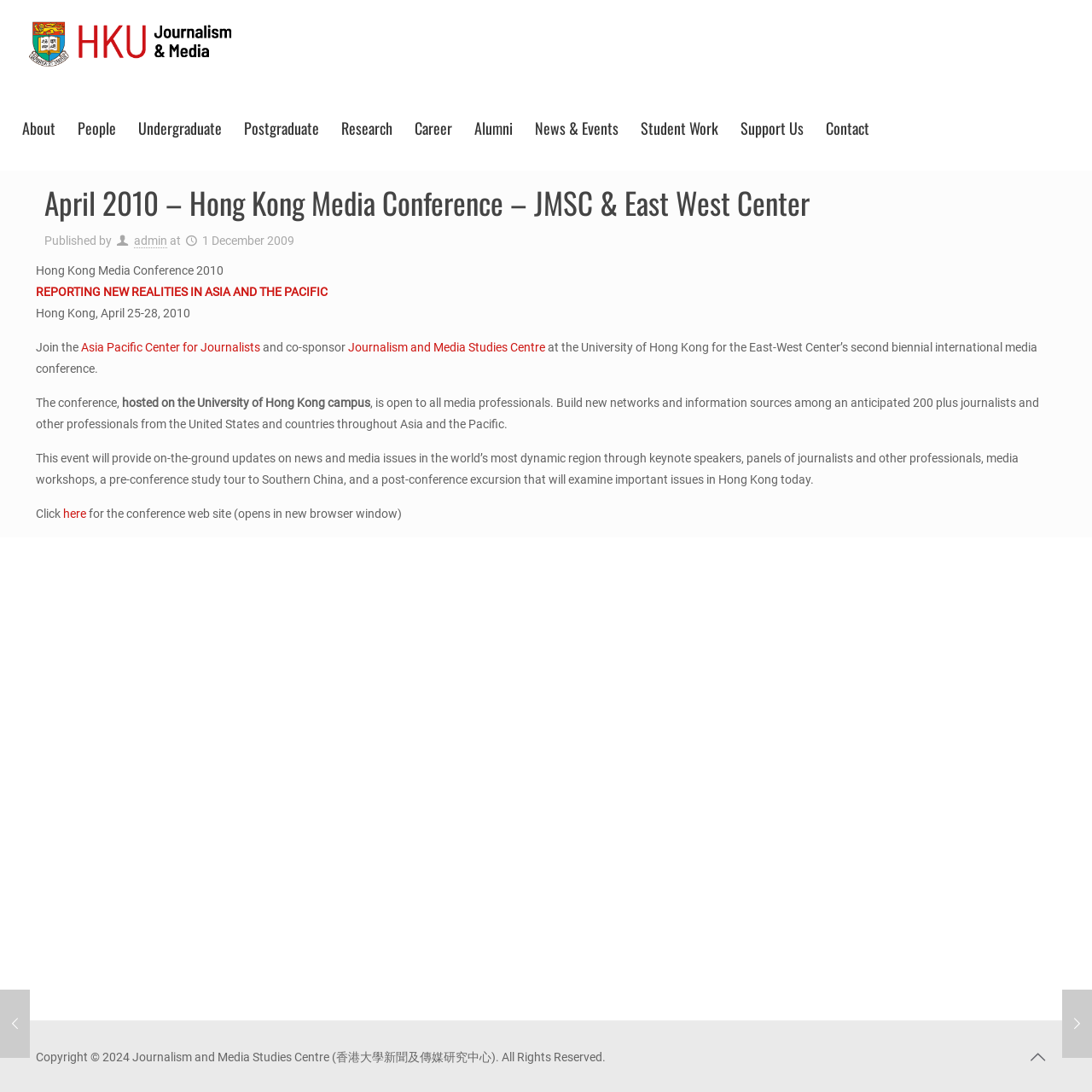What is the purpose of the pre-conference study tour?
Refer to the screenshot and answer in one word or phrase.

To Southern China